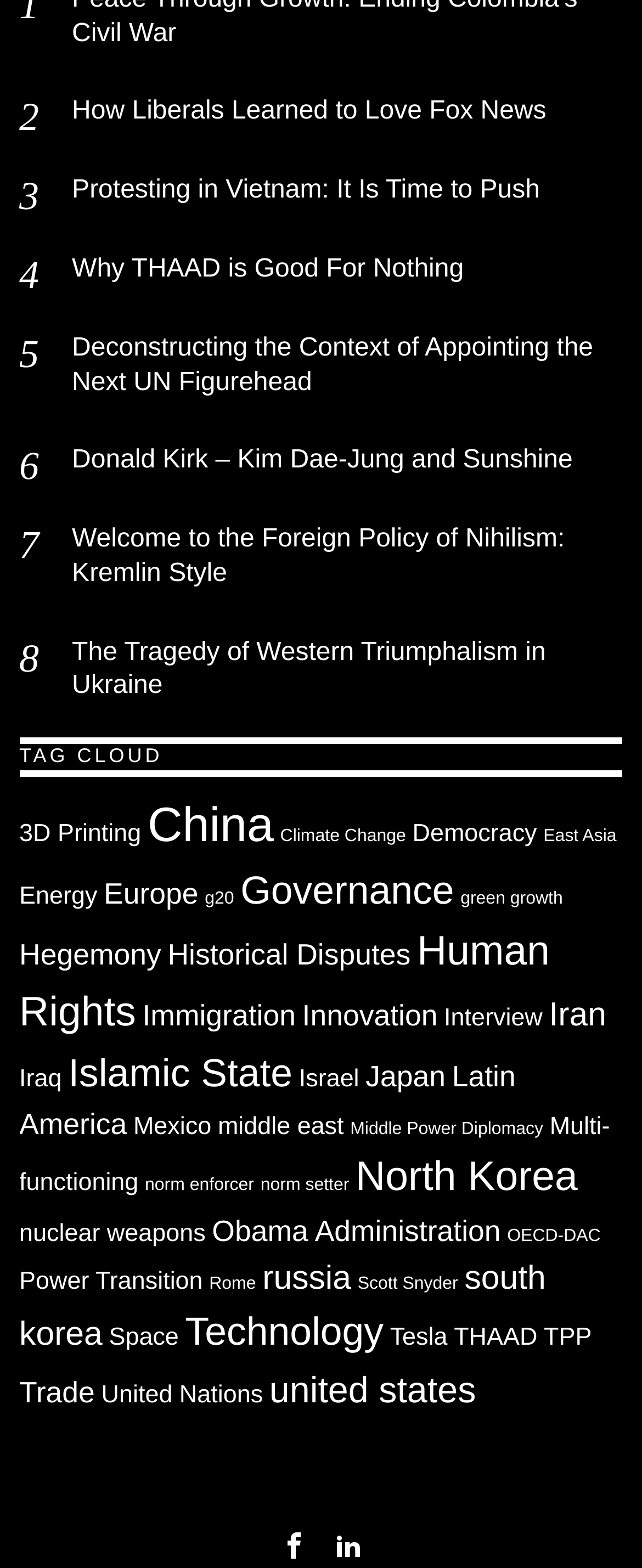Can you identify the bounding box coordinates of the clickable region needed to carry out this instruction: 'Explore the tag cloud'? The coordinates should be four float numbers within the range of 0 to 1, stated as [left, top, right, bottom].

[0.03, 0.504, 0.97, 0.904]